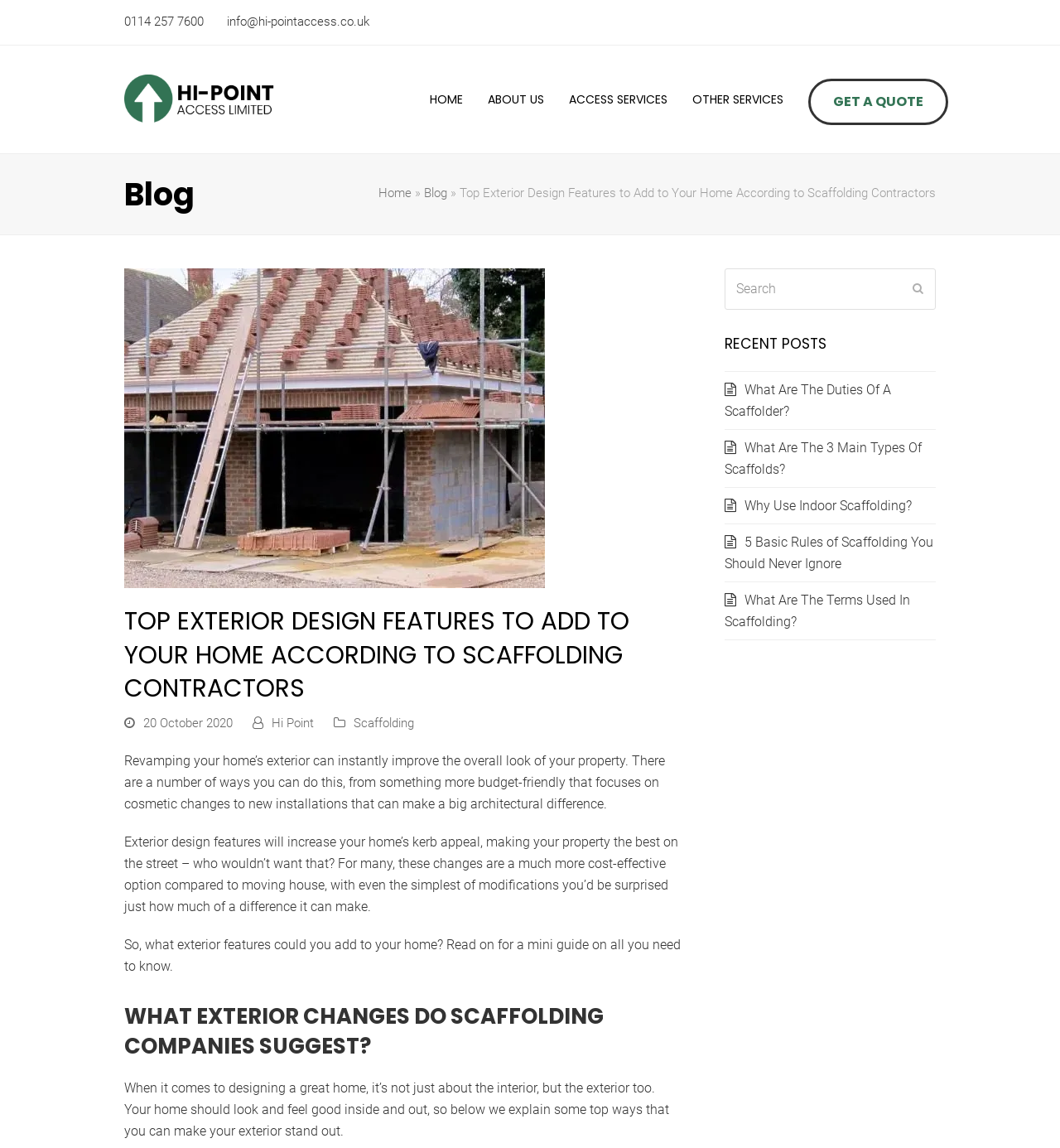Can you identify the bounding box coordinates of the clickable region needed to carry out this instruction: 'Click on 'here' to access my free training'? The coordinates should be four float numbers within the range of 0 to 1, stated as [left, top, right, bottom].

None